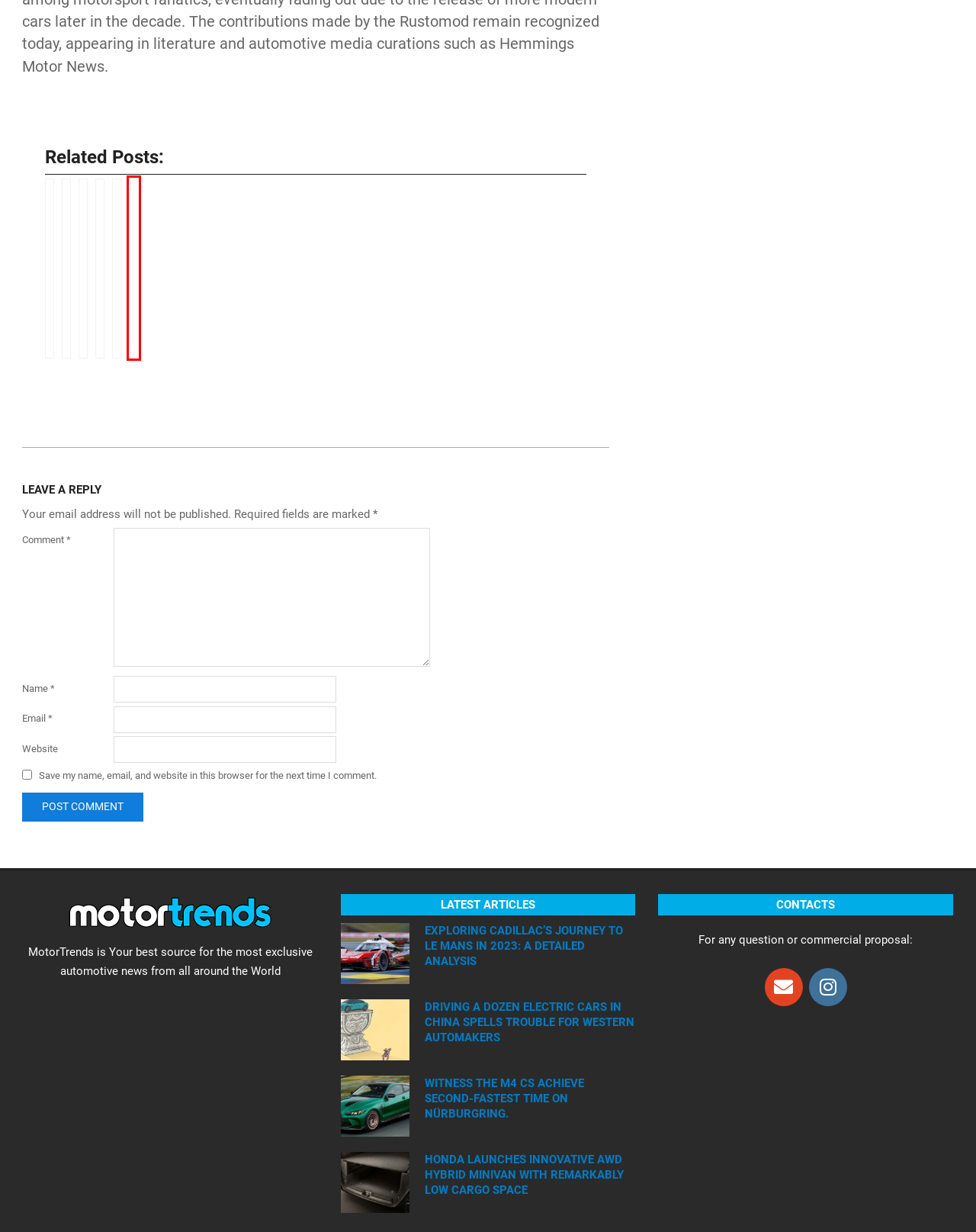Inspect the screenshot of a webpage with a red rectangle bounding box. Identify the webpage description that best corresponds to the new webpage after clicking the element inside the bounding box. Here are the candidates:
A. ZR-1 Corvette Concept: An Embarrassment for Supercars | MotorTrends
B. Bentley's Gas V-8 Engine Nearing its End | MotorTrends
C. LEGO 1961 Chevy Convertible Kit - $149.99 | MotorTrends
D. Reviving the Chevrolet Chevelle SS: A Stunning Digital Tribute | MotorTrends
E. ZR1 Prototypes Race At Nürburgring | MotorTrends
F. Innovative Turbo Hydrogen Sports Car for Alpine Enthusiasts | MotorTrends
G. Chevrolet Corvette Owner Rewarded For Keeping Vehicle | MotorTrends
H. Honda Launches Innovative AWD Hybrid Minivan with Remarkably Low Cargo Space | MotorTrends

E